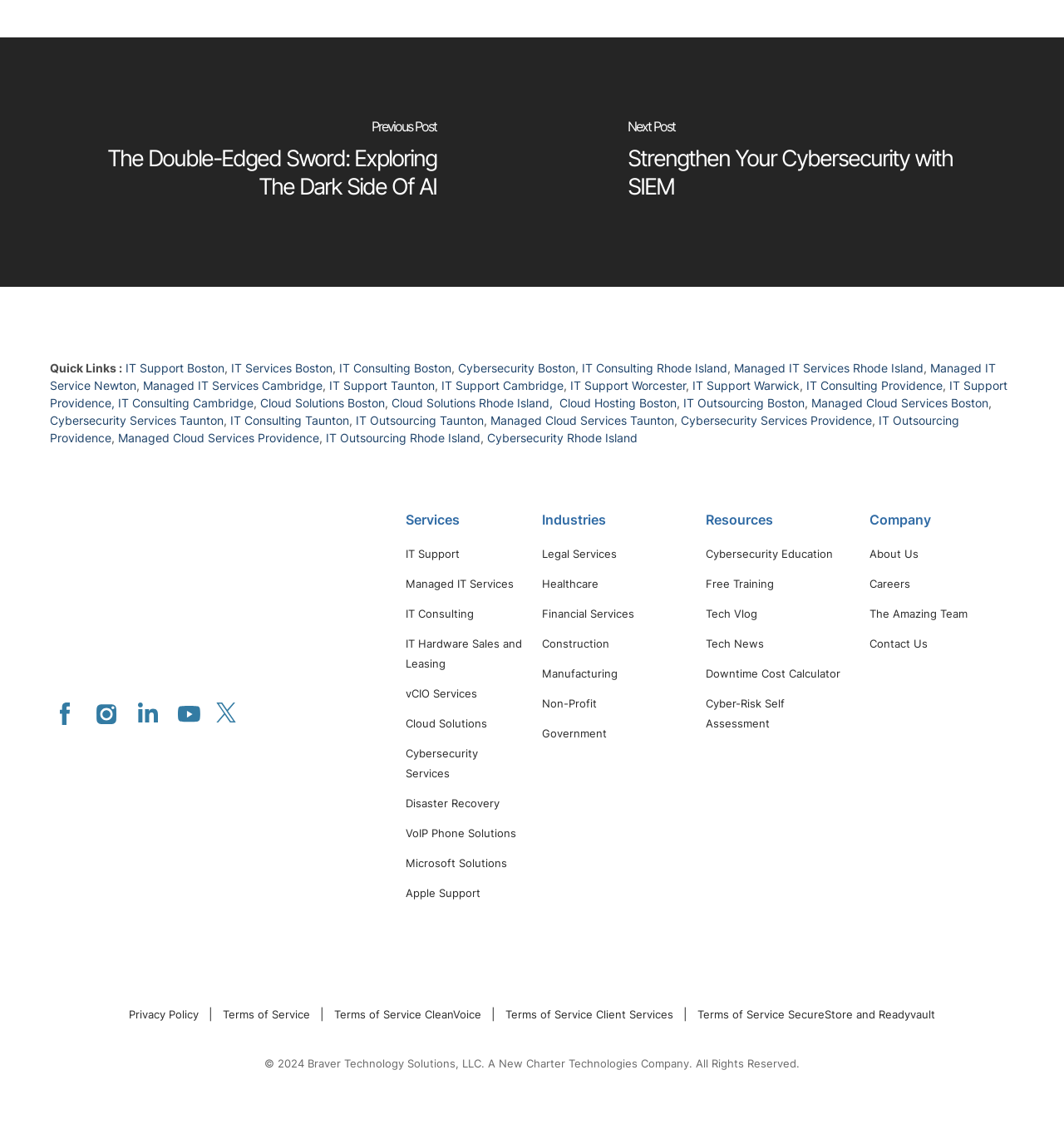Determine the bounding box of the UI component based on this description: "Non-Profit". The bounding box coordinates should be four float values between 0 and 1, i.e., [left, top, right, bottom].

[0.509, 0.617, 0.561, 0.629]